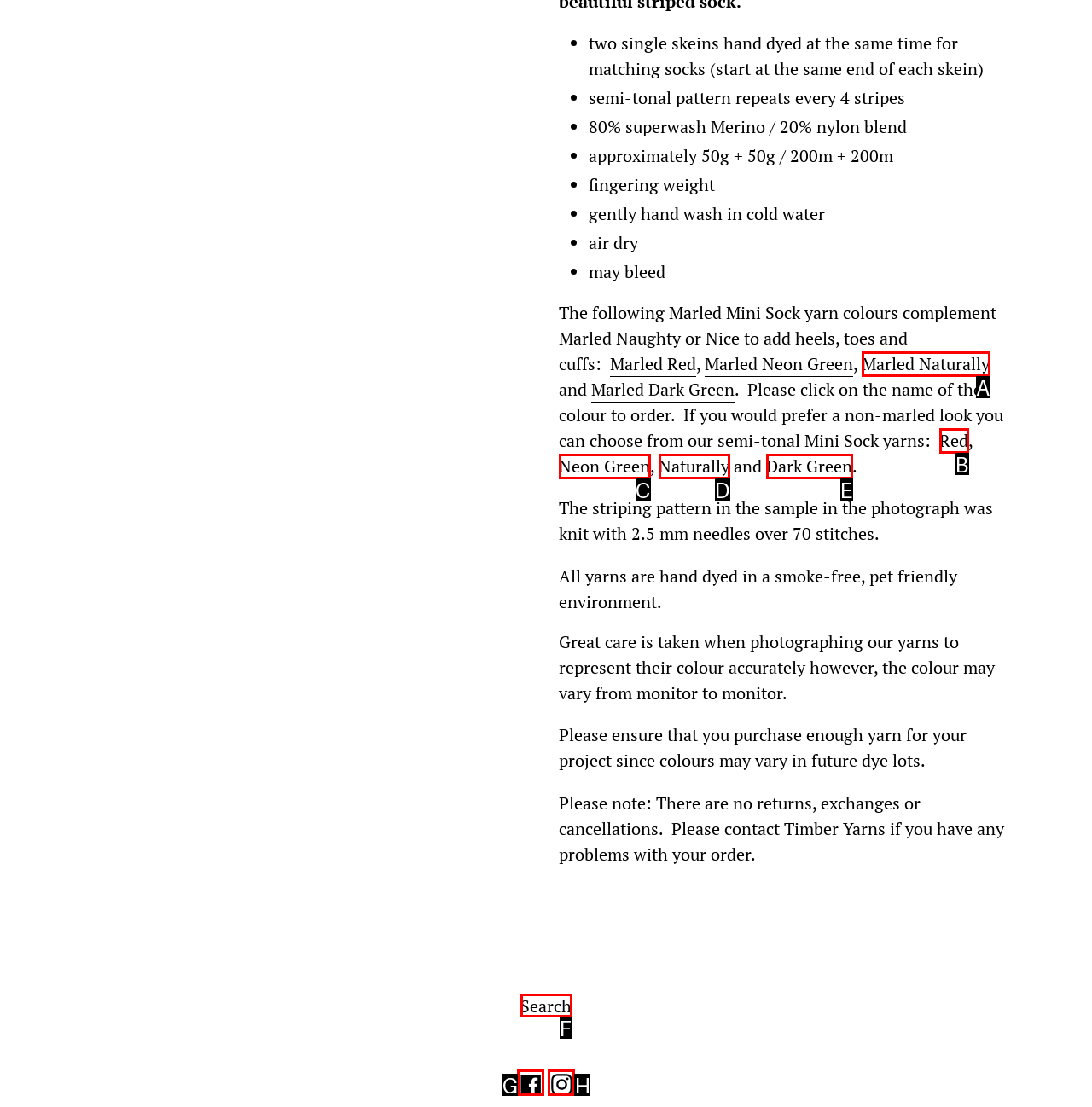Determine which option fits the element description: Instagram
Answer with the option’s letter directly.

H